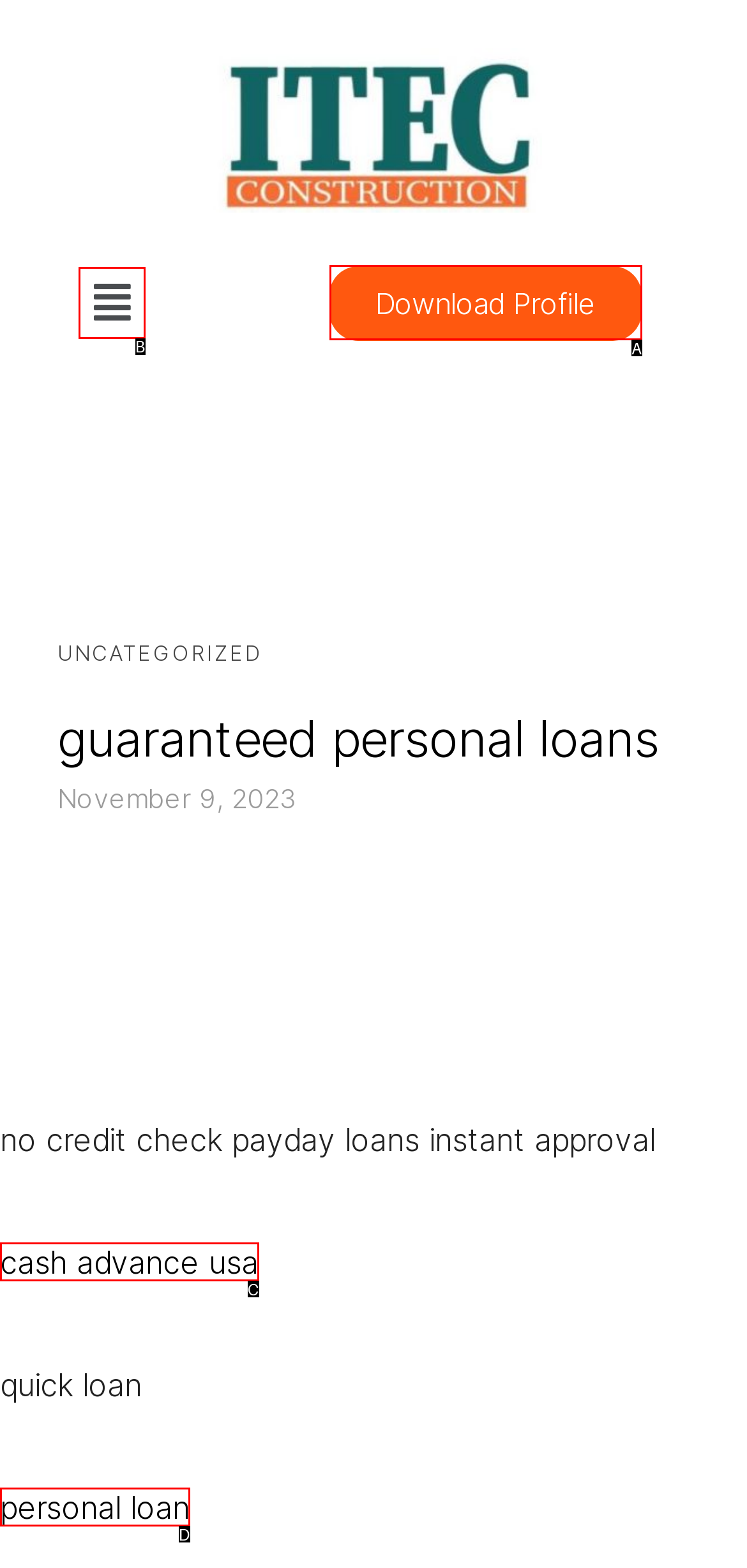From the options presented, which lettered element matches this description: personal loan
Reply solely with the letter of the matching option.

D